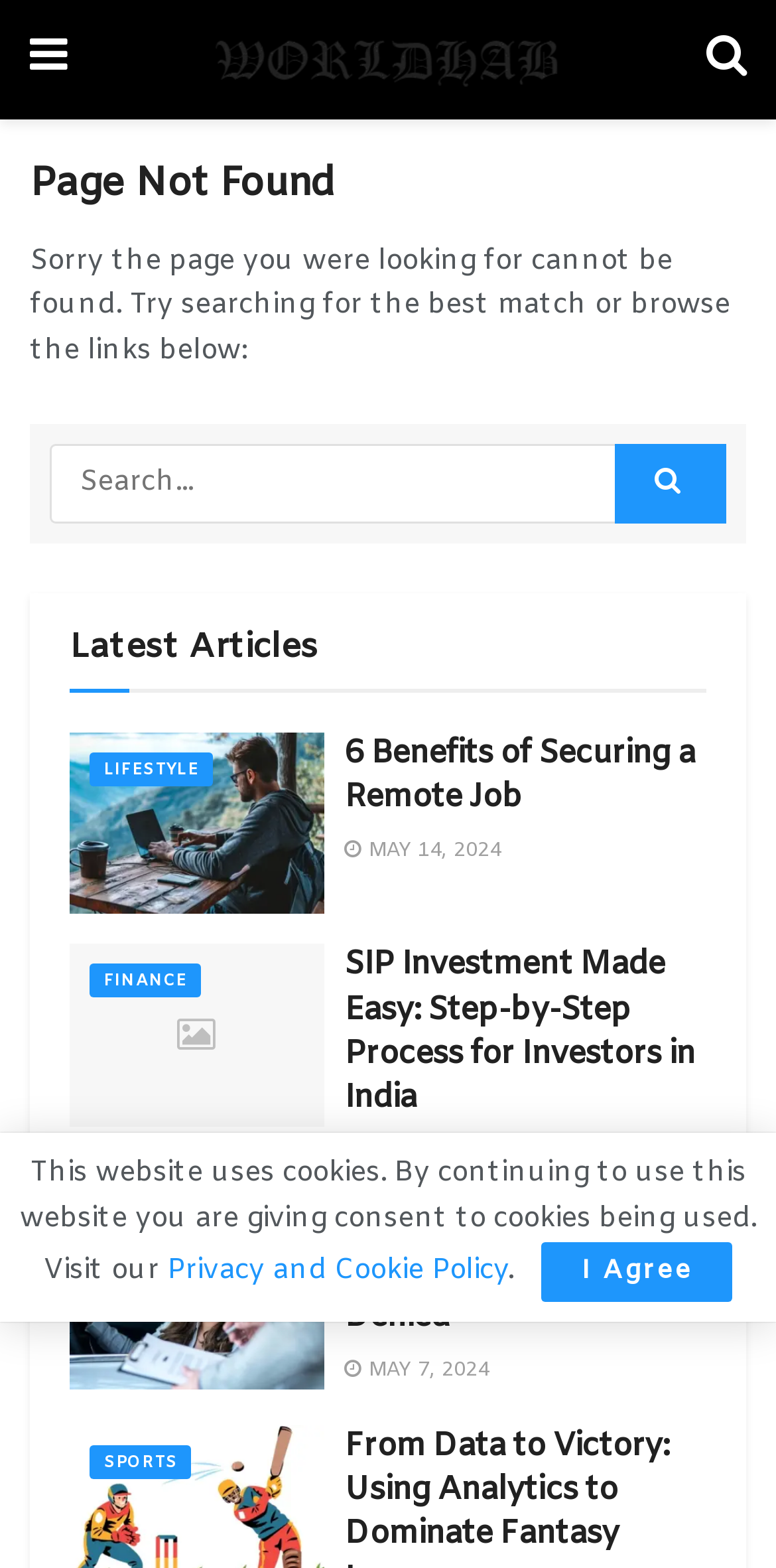Using the information in the image, give a detailed answer to the following question: What is the category of the first article?

I looked at the first article element [490] and found a link element [735] with the text 'LIFESTYLE', which suggests that this is the category of the first article.